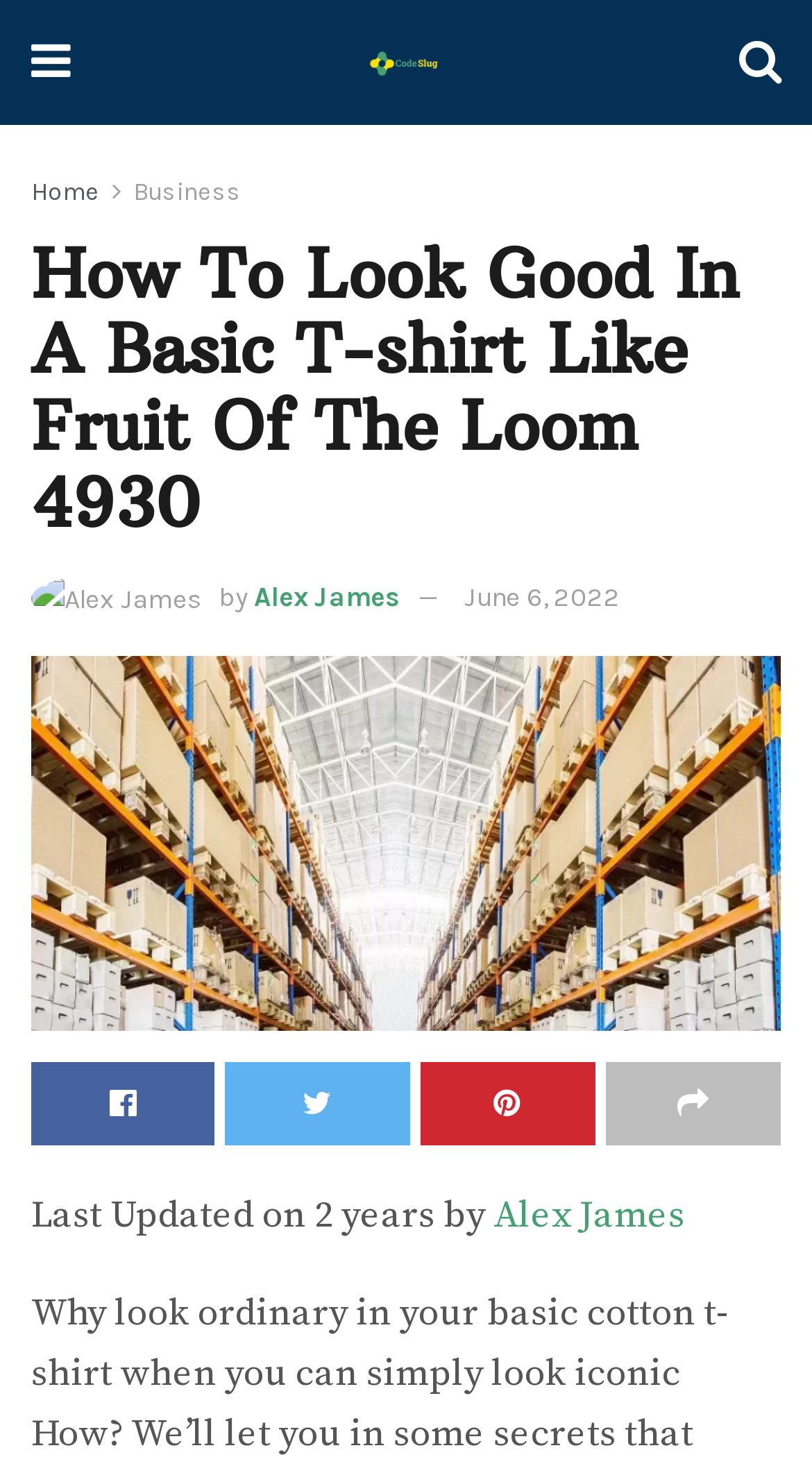Provide the bounding box for the UI element matching this description: "Business".

[0.164, 0.12, 0.297, 0.14]